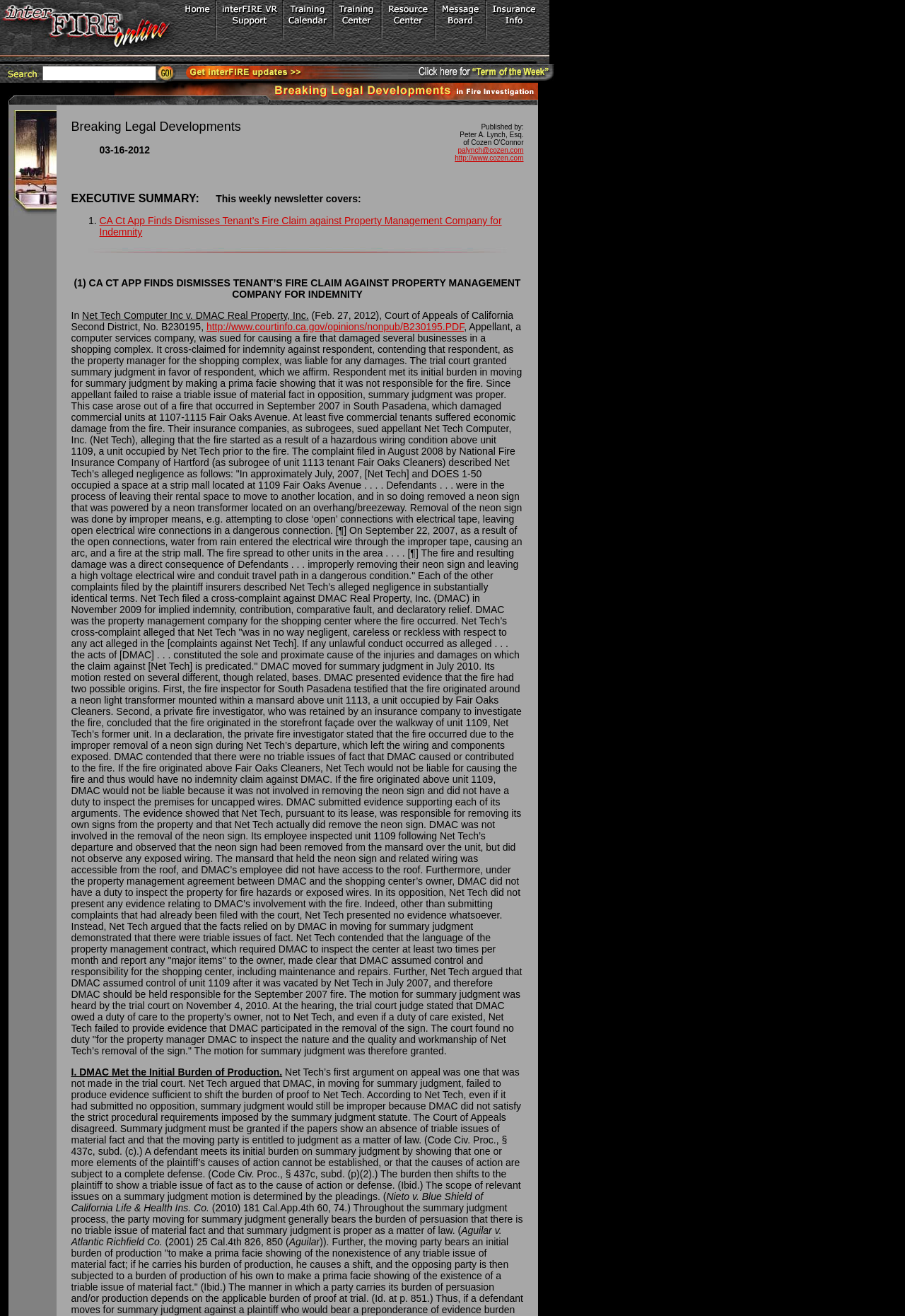What is the function of the 'Submit' button?
Using the picture, provide a one-word or short phrase answer.

To submit a search query